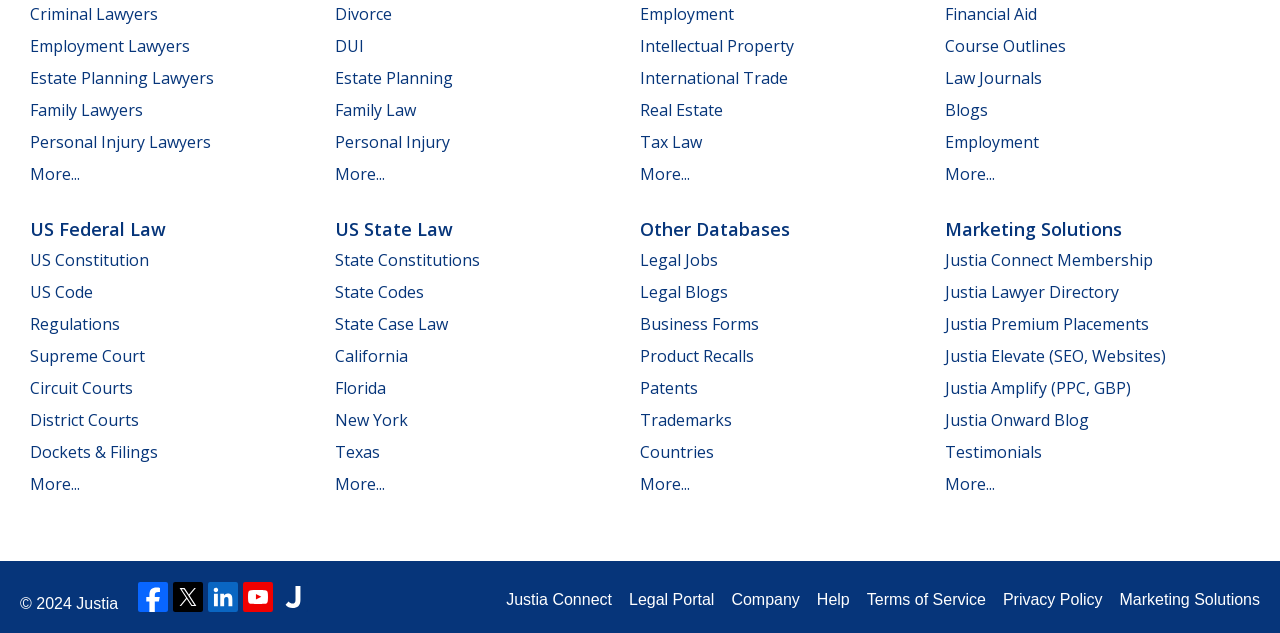Identify the bounding box coordinates of the section to be clicked to complete the task described by the following instruction: "Follow Justia on Facebook". The coordinates should be four float numbers between 0 and 1, formatted as [left, top, right, bottom].

[0.108, 0.919, 0.131, 0.967]